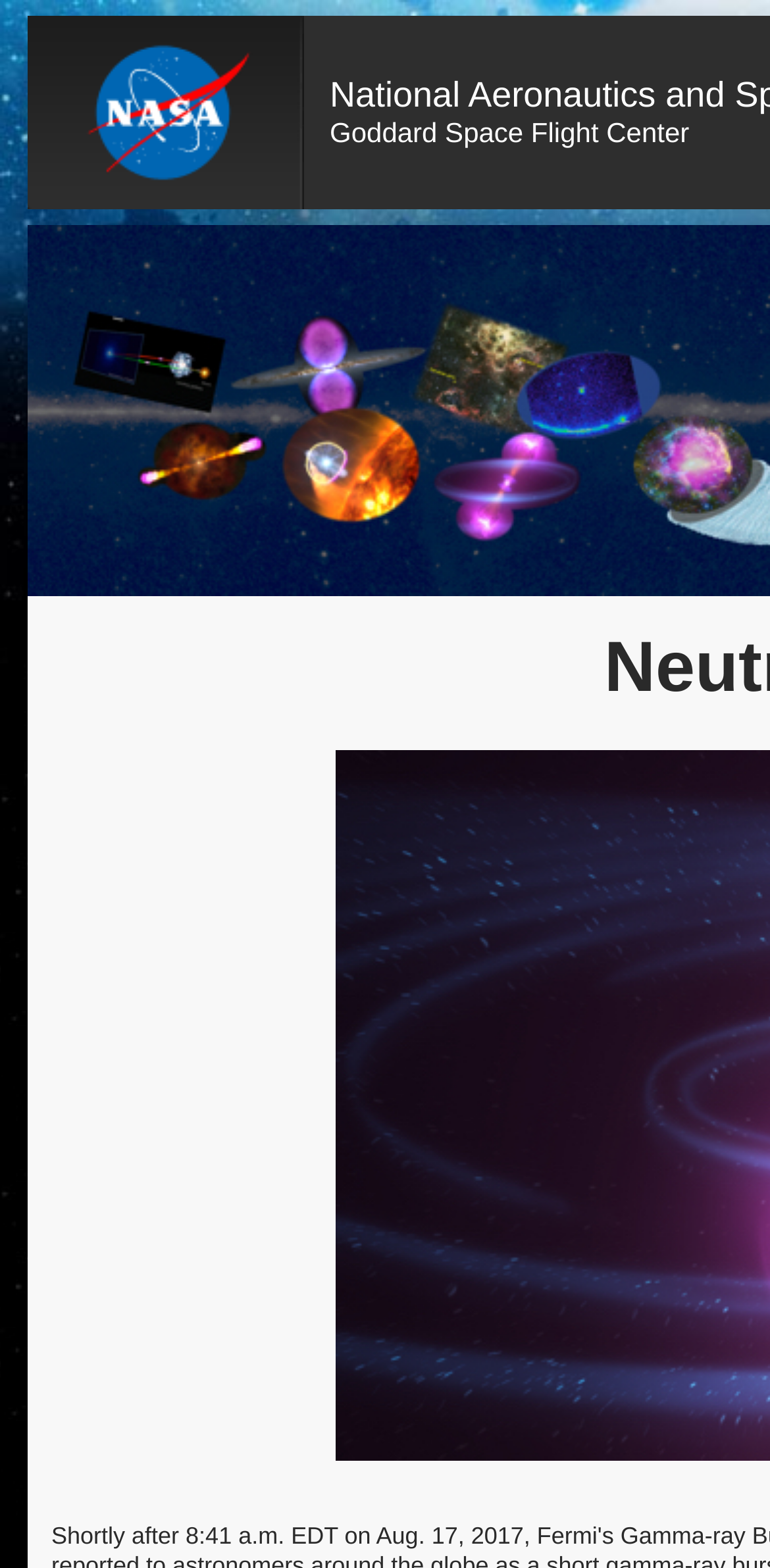Using the description "Goddard Space Flight Center", locate and provide the bounding box of the UI element.

[0.428, 0.074, 0.895, 0.094]